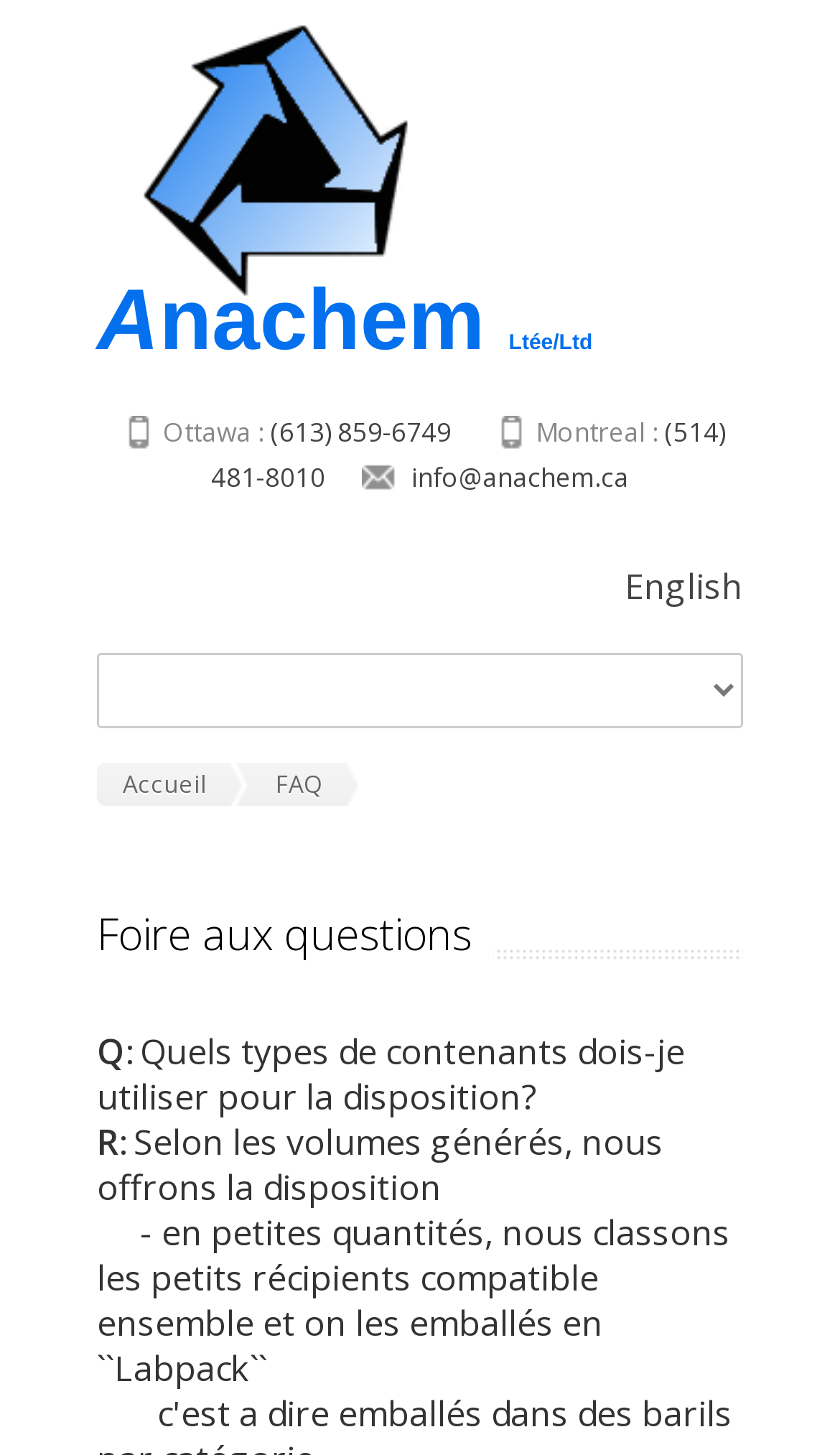Produce a meticulous description of the webpage.

The webpage is about Anachem's FAQ section. At the top, there is a logo image on the left, accompanied by a link on the right. Below the logo, the company name "Anachem Ltée/Ltd" is displayed. 

On the left side, there is a section with contact information, including addresses and phone numbers for Ottawa and Montreal, as well as an email address. 

To the right of the contact information, there are three links: "English", a combobox, and a link to "info@anachem.ca". 

Below these elements, there is a navigation menu with links to "Accueil" and "FAQ". 

The main content of the page is a list of questions and answers. The first question is "Quels types de contenants dois-je utiliser pour la disposition?" followed by an answer that explains the types of containers to use based on the generated volumes. The answer is divided into two parts, with the first part explaining the classification of small containers and the second part providing more details about the "Labpack" packaging.